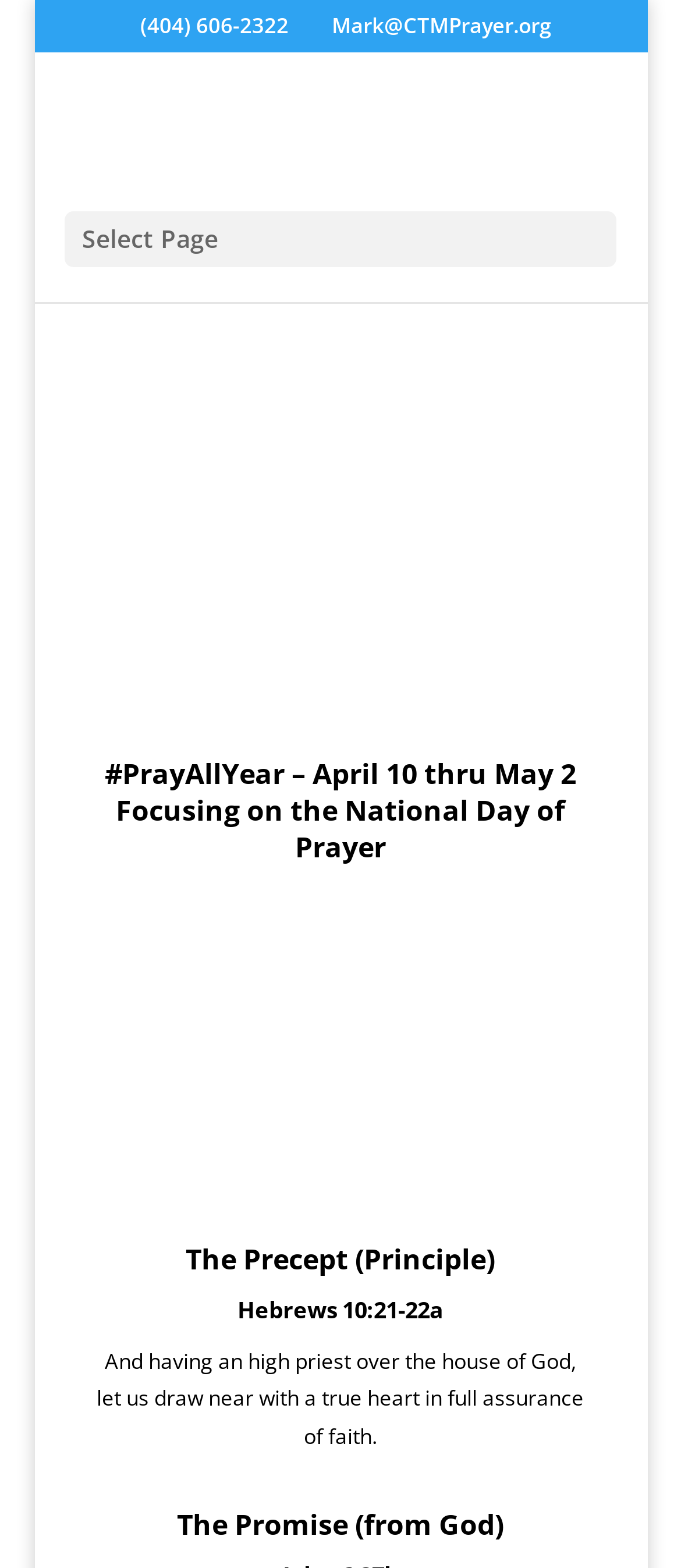What is the date of the prayer event?
Please provide a single word or phrase as the answer based on the screenshot.

Apr 15, 2024